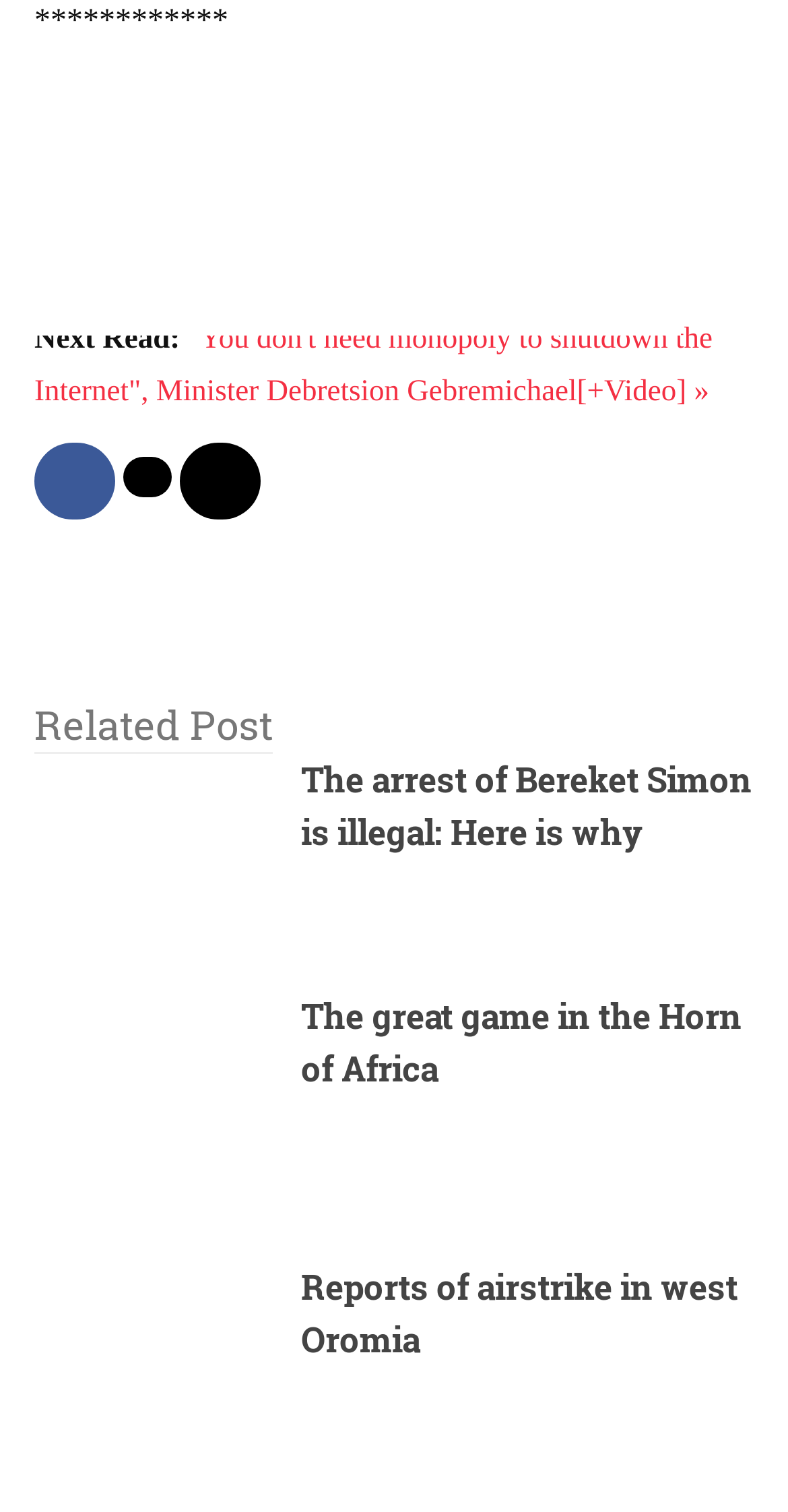What is the title of the first related post?
Using the image as a reference, answer with just one word or a short phrase.

The arrest of Bereket Simon is illegal